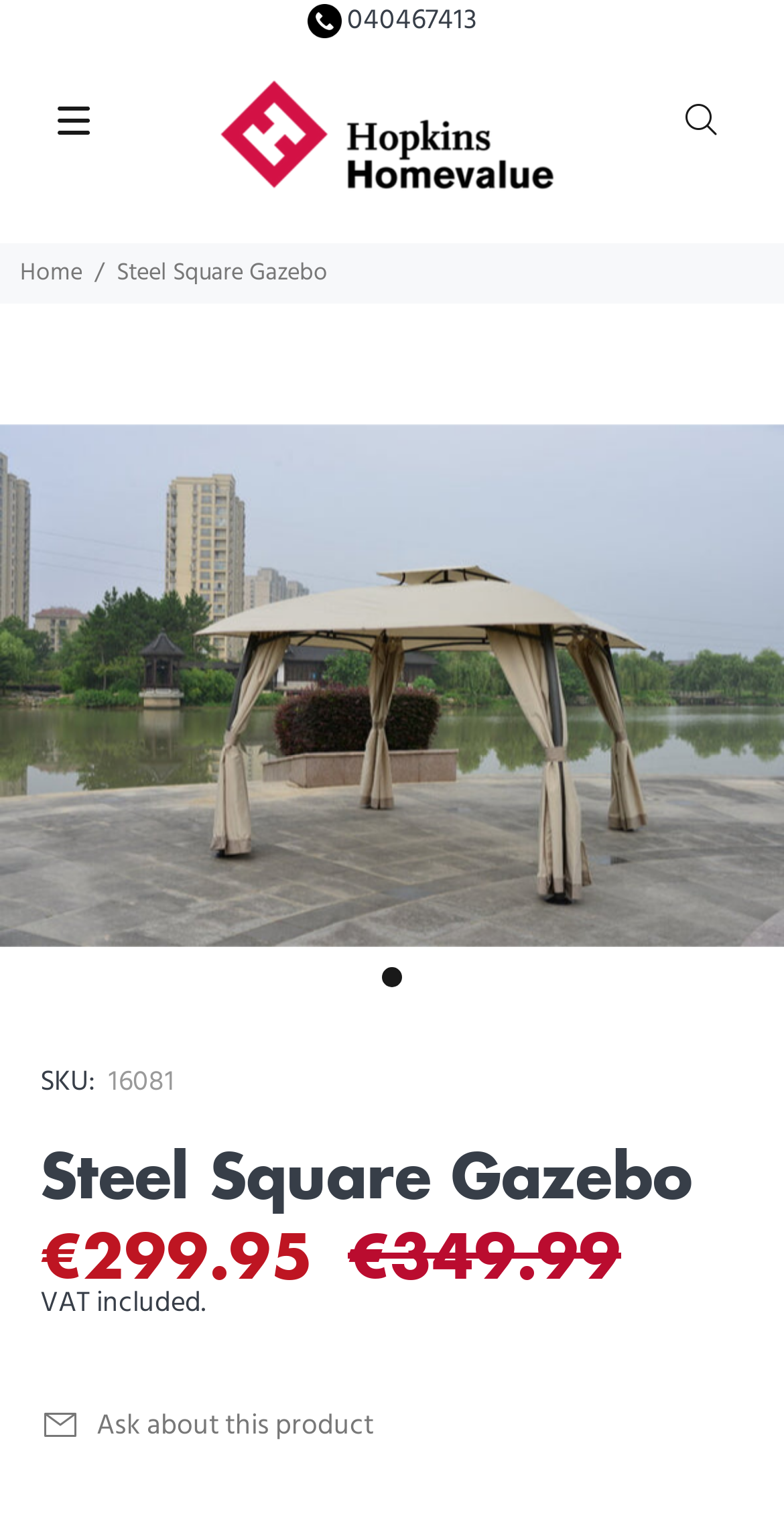Identify the bounding box coordinates for the UI element described as follows: Bar & Chain Oil. Use the format (top-left x, top-left y, bottom-right x, bottom-right y) and ensure all values are floating point numbers between 0 and 1.

None